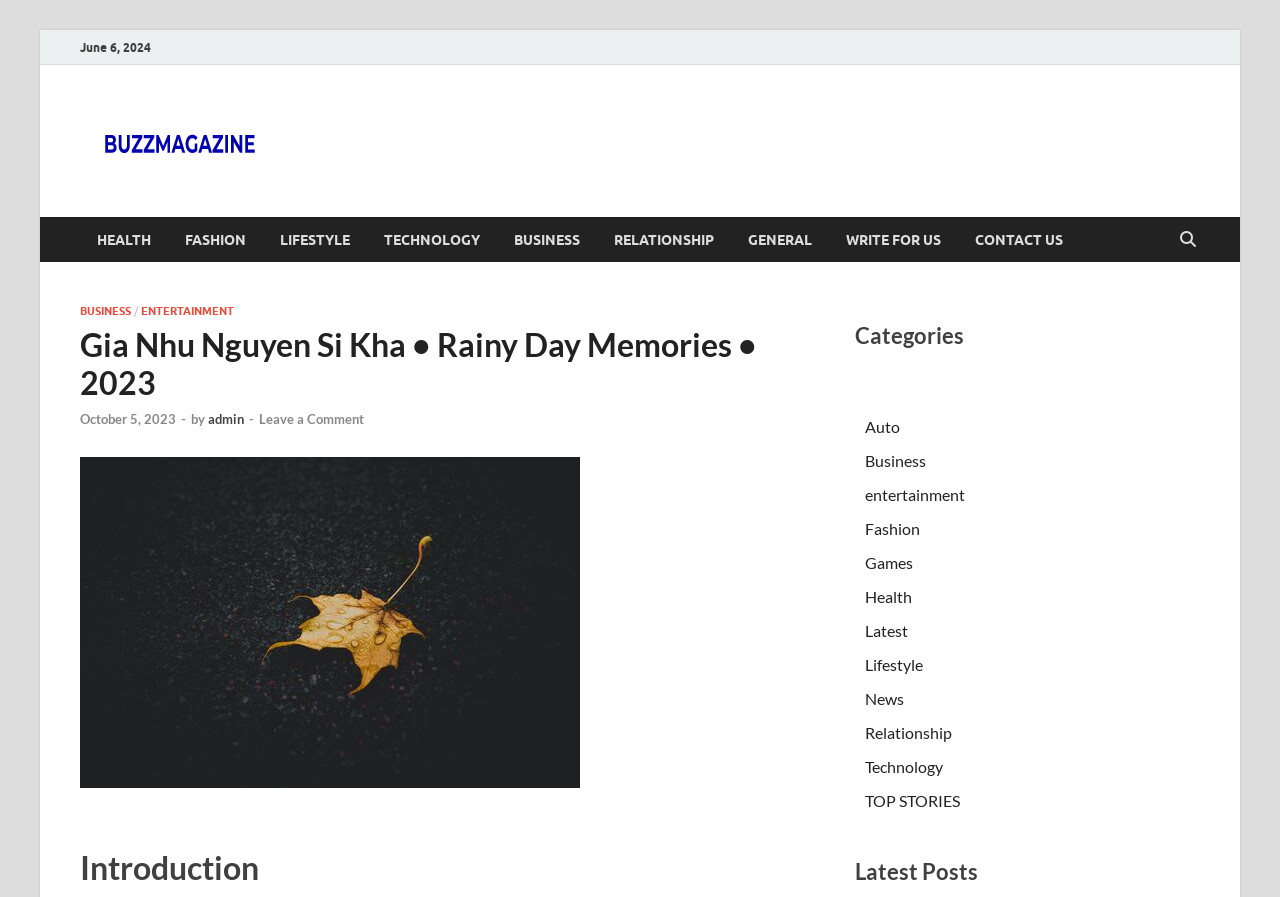Give a one-word or phrase response to the following question: What is the category of the article 'Gia Nhu Nguyen Si Kha • Rainy Day Memories • 2023'?

BUSINESS